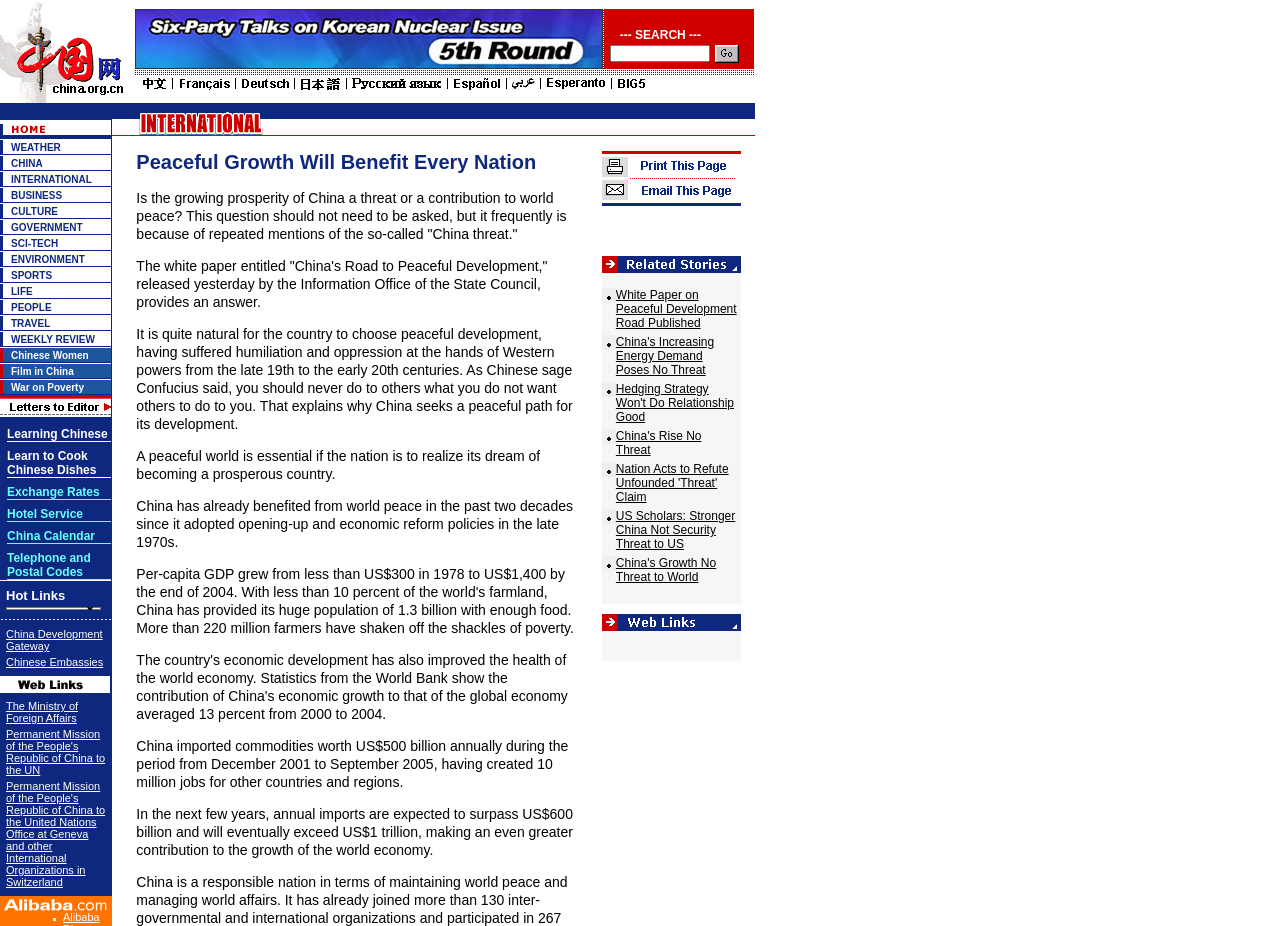Please specify the bounding box coordinates of the area that should be clicked to accomplish the following instruction: "Search for something". The coordinates should consist of four float numbers between 0 and 1, i.e., [left, top, right, bottom].

None